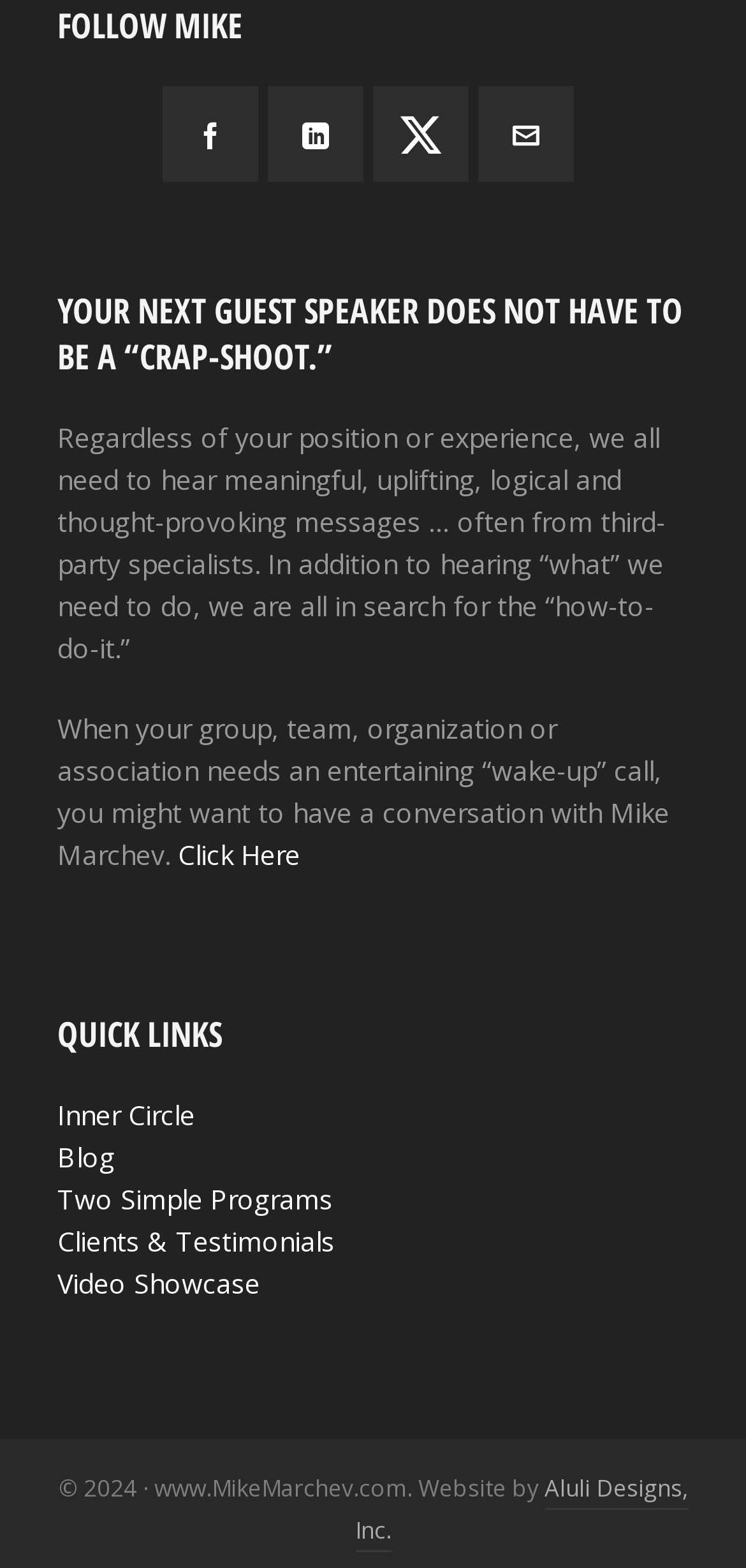Provide a single word or phrase to answer the given question: 
What is the 'Inner Circle'?

A program or service